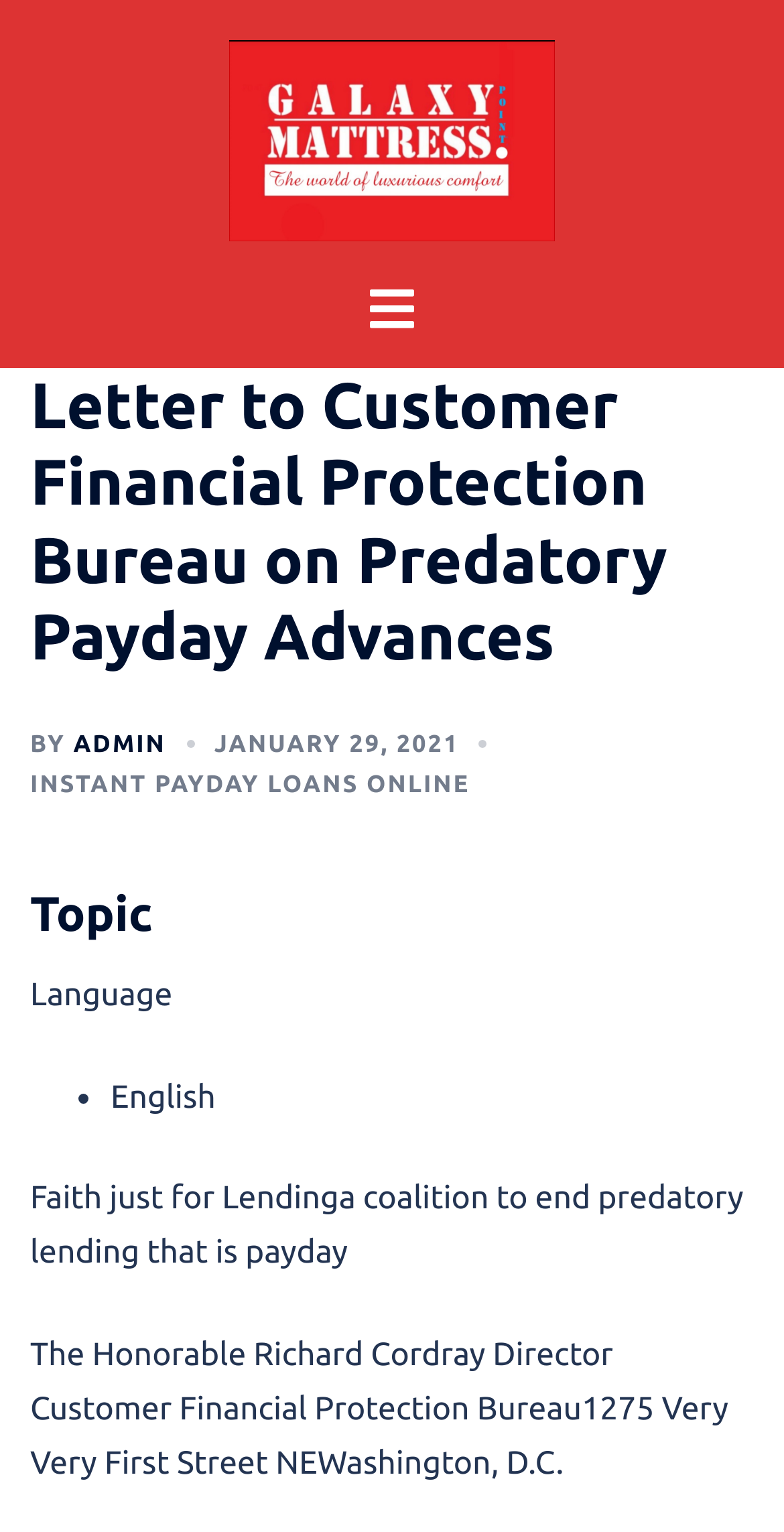Construct a thorough caption encompassing all aspects of the webpage.

The webpage appears to be a formal letter addressed to the Director of the Customer Financial Protection Bureau, Richard Cordray. At the top left corner, there is a link to "Galaxy Mattress Point" accompanied by an image with the same name. Below this, there is a "Toggle menu" button with an adjacent image.

The main content of the letter is divided into sections, with headings and subheadings. The title of the letter, "Letter to Customer Financial Protection Bureau on Predatory Payday Advances", is prominently displayed at the top center of the page. Below this, there is a byline with the name "ADMIN" and a date, "JANUARY 29, 2021". 

To the right of the byline, there is a link to "INSTANT PAYDAY LOANS ONLINE". The main body of the letter begins with the topic "Topic" and specifies the language as "English". The letter then introduces "Faith just for Lending", a coalition to end predatory payday lending. 

The letter is addressed to the Honorable Richard Cordray, Director of the Customer Financial Protection Bureau, with a specific address provided. The overall layout of the webpage is structured, with clear headings and concise text, making it easy to follow the content of the letter.